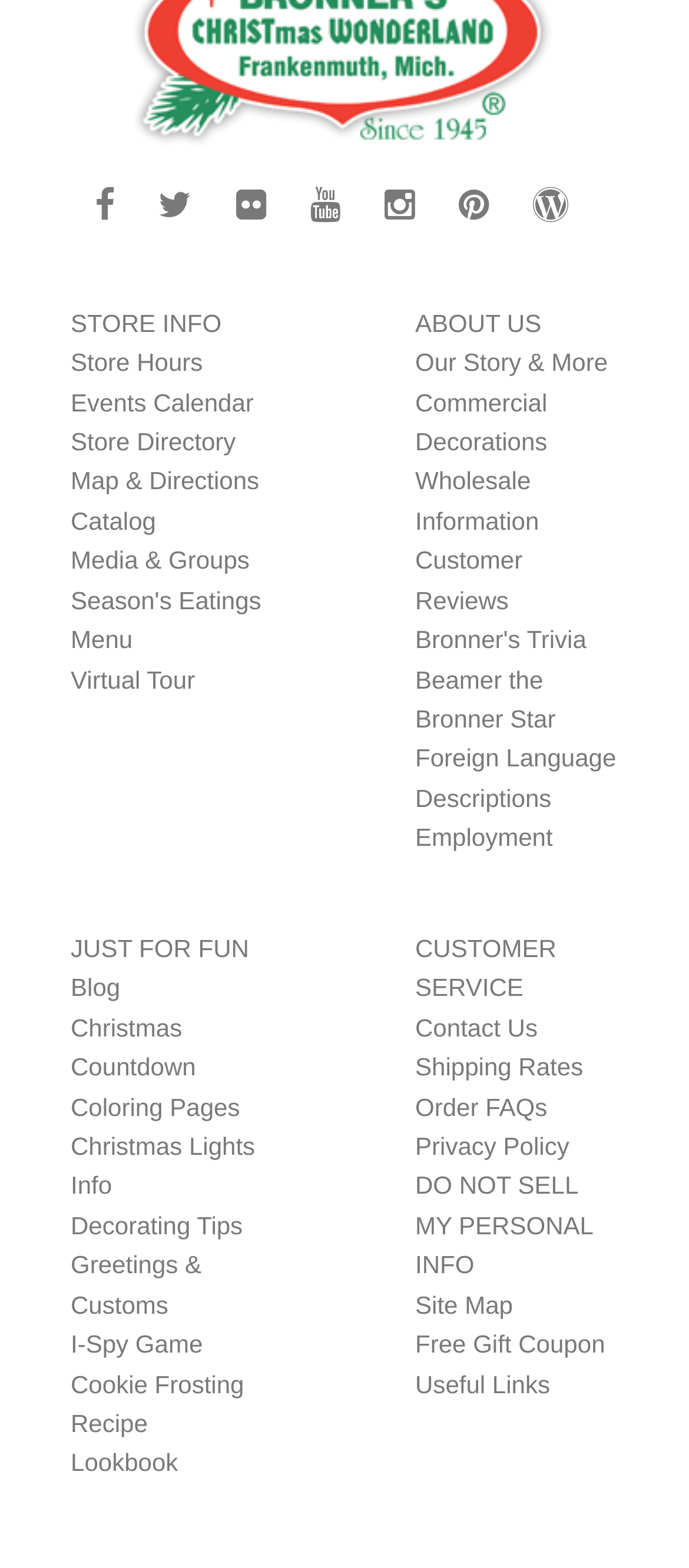What is the theme of the 'JUST FOR FUN' category?
Refer to the image and provide a thorough answer to the question.

The links under the 'JUST FOR FUN' category, such as 'Christmas Countdown', 'Coloring Pages', and 'I-Spy Game', suggest that the theme of this category is related to Christmas-related activities and entertainment.